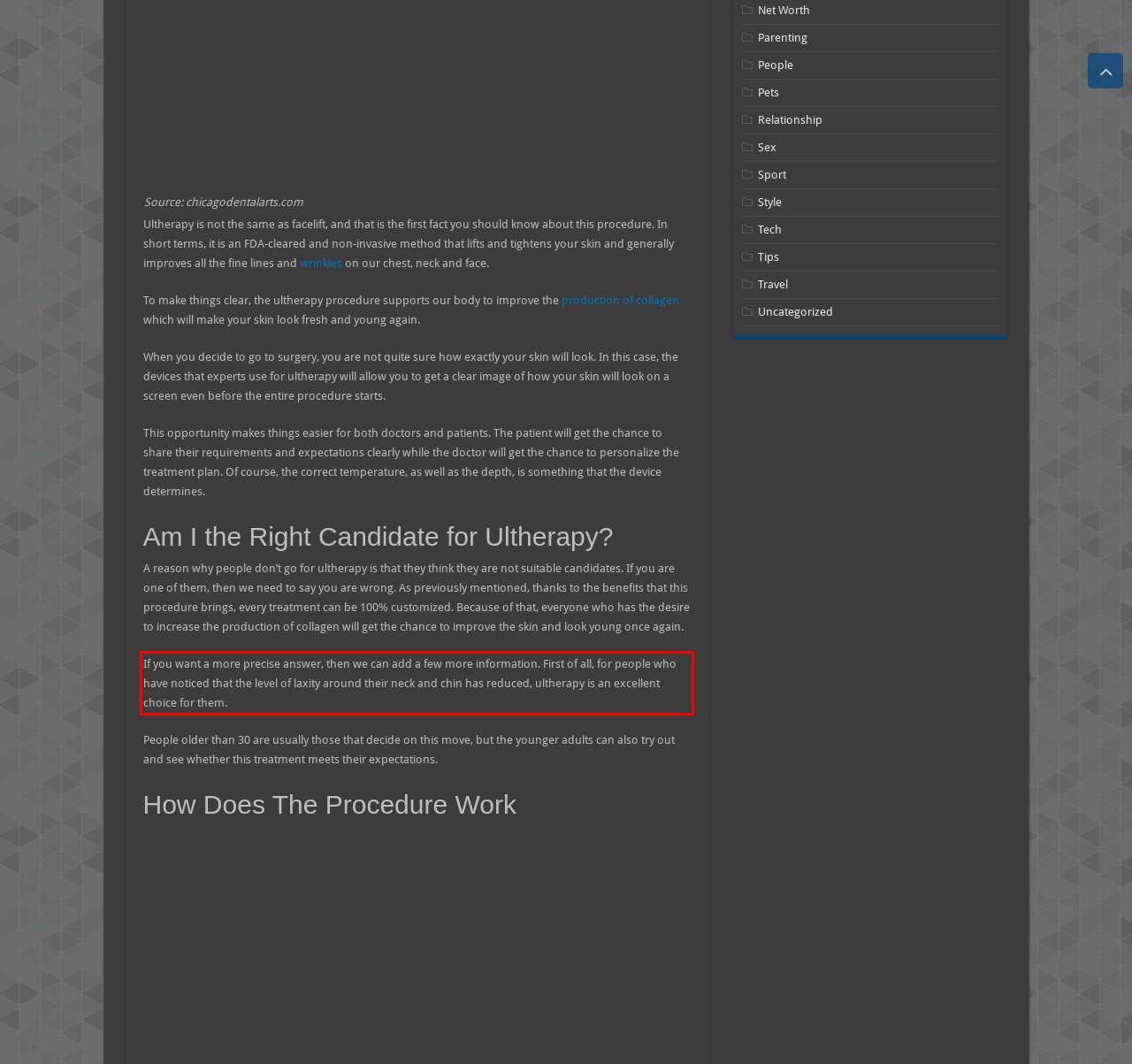Given a screenshot of a webpage with a red bounding box, extract the text content from the UI element inside the red bounding box.

If you want a more precise answer, then we can add a few more information. First of all, for people who have noticed that the level of laxity around their neck and chin has reduced, ultherapy is an excellent choice for them.